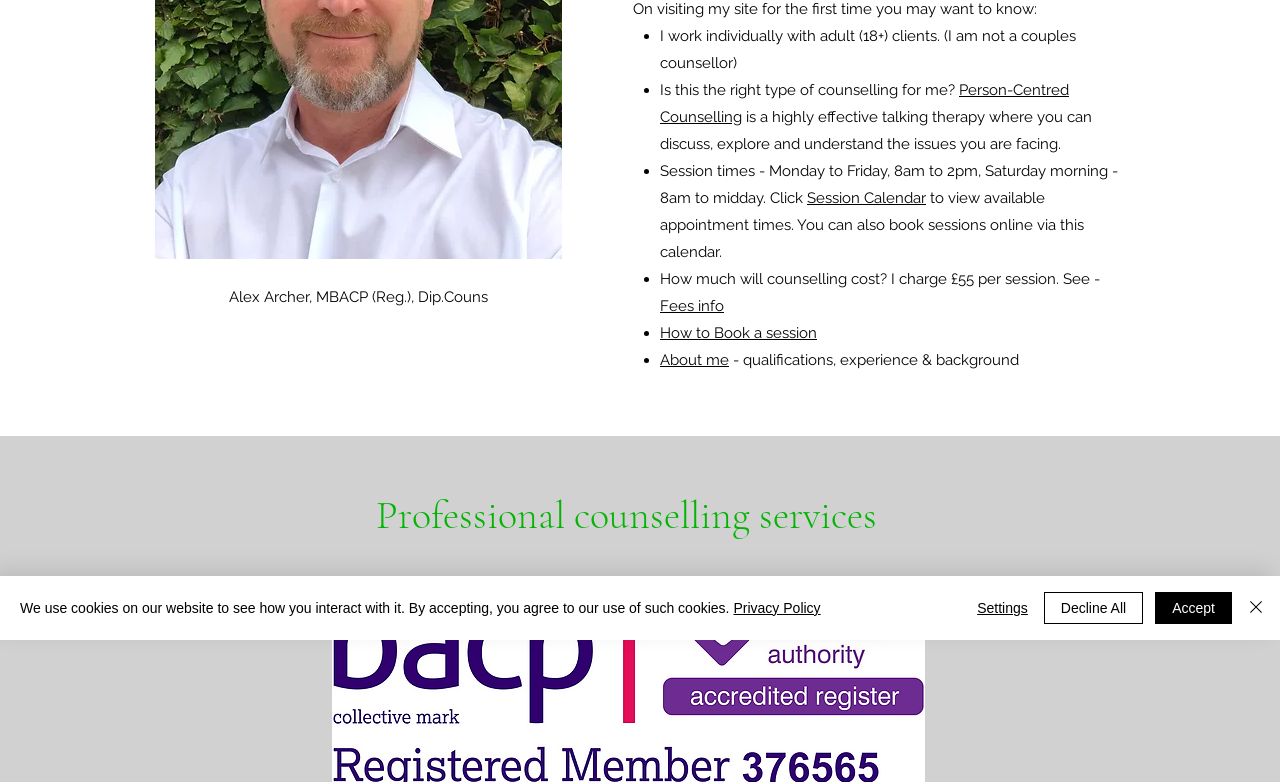Determine the bounding box coordinates of the UI element that matches the following description: "Privacy Policy". The coordinates should be four float numbers between 0 and 1 in the format [left, top, right, bottom].

[0.573, 0.767, 0.641, 0.788]